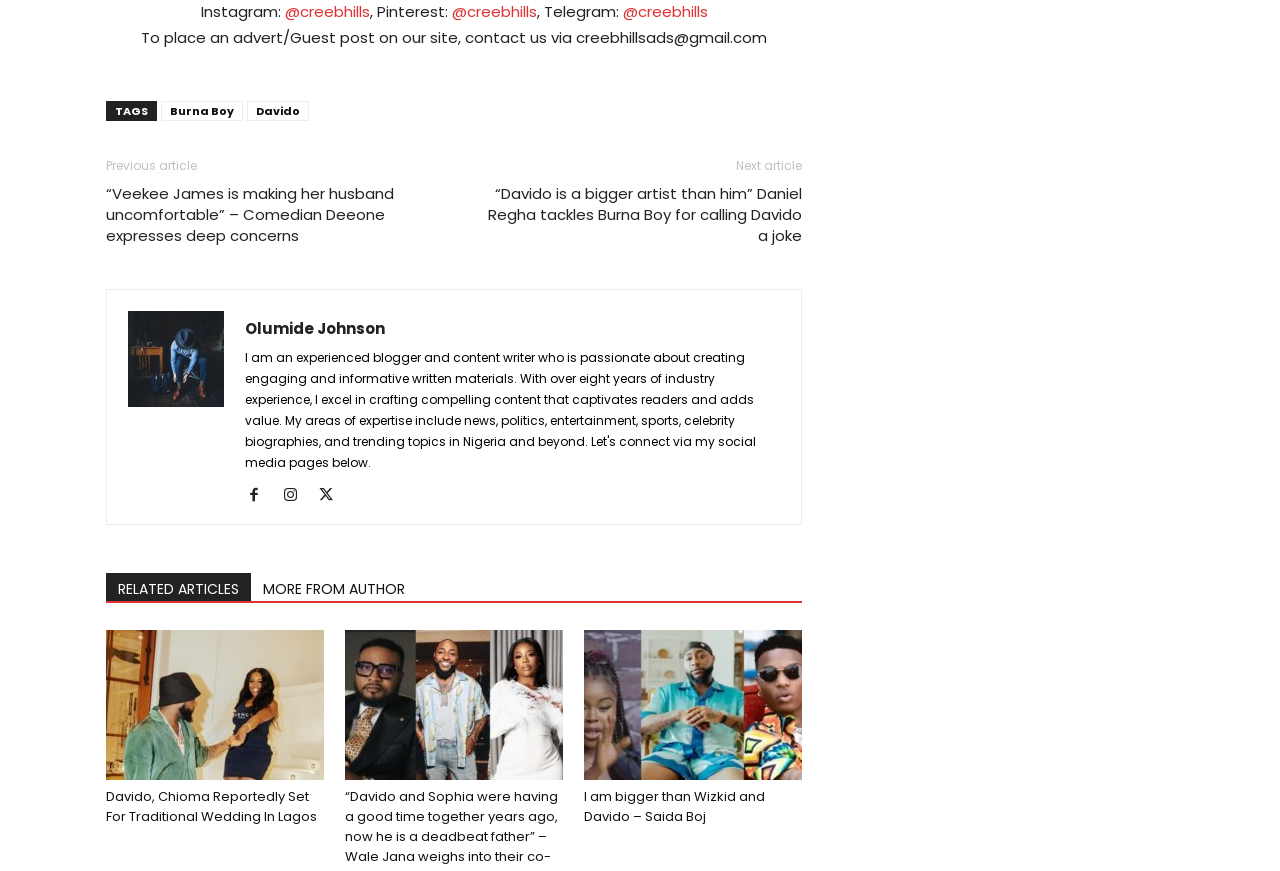Given the webpage screenshot, identify the bounding box of the UI element that matches this description: "Instagram".

[0.22, 0.556, 0.245, 0.583]